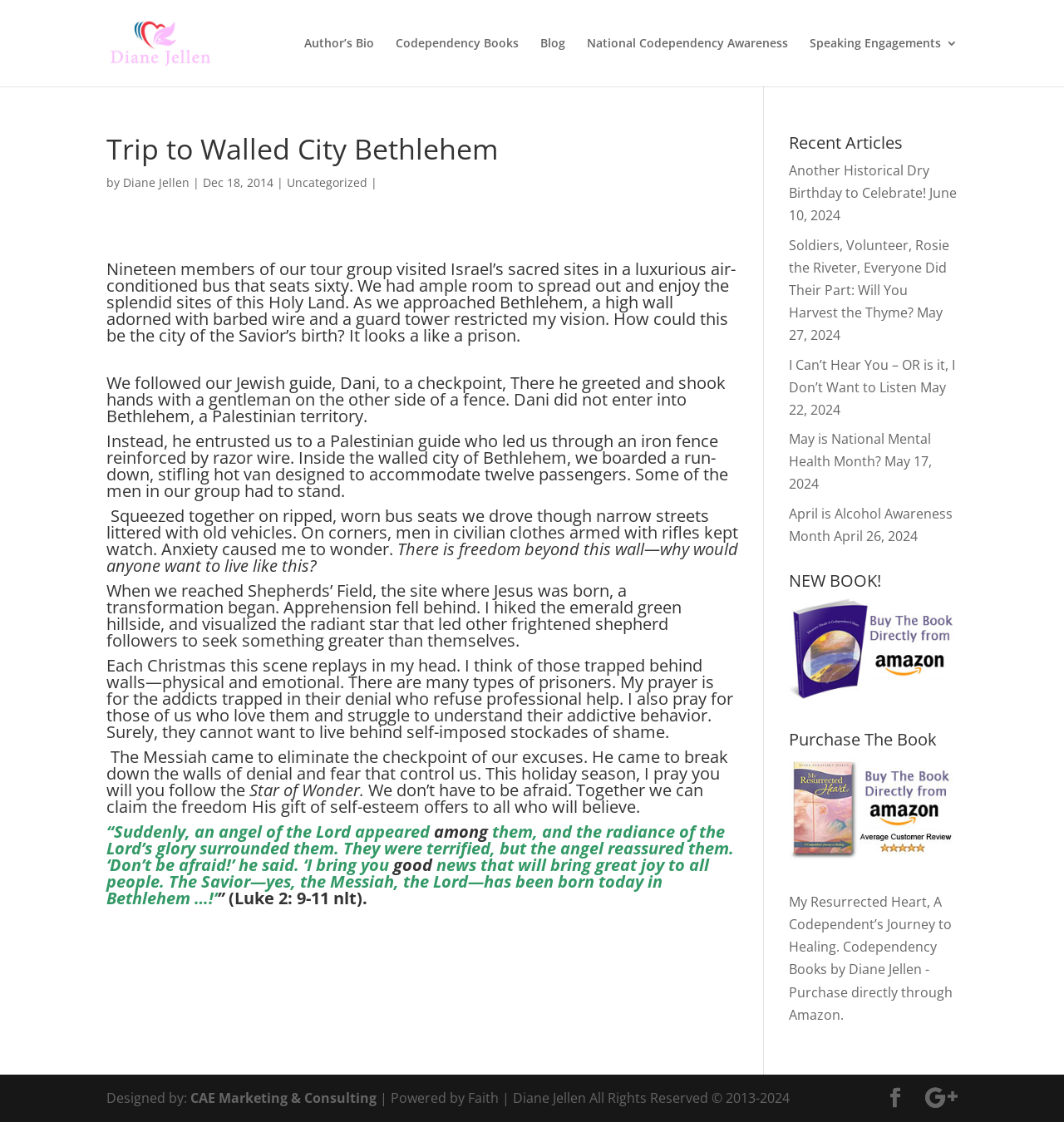Find the bounding box of the UI element described as follows: "parent_node: Purchase The Book".

[0.741, 0.753, 0.9, 0.769]